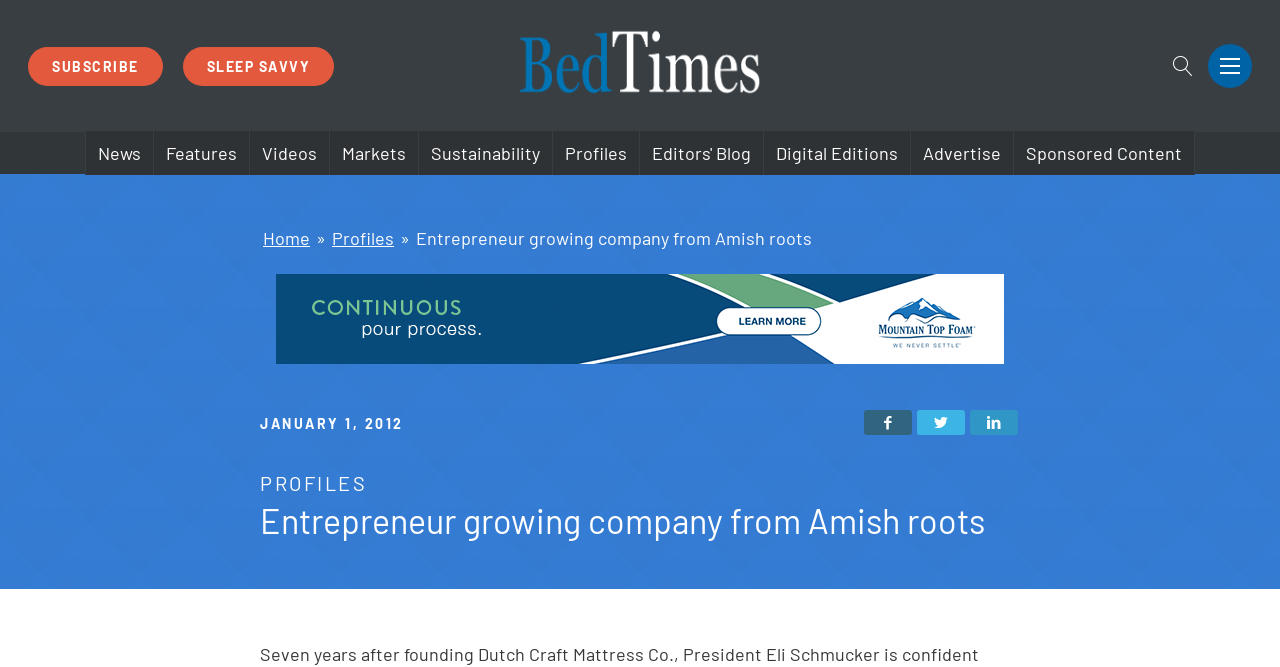Please find the bounding box coordinates of the element that must be clicked to perform the given instruction: "Read the news". The coordinates should be four float numbers from 0 to 1, i.e., [left, top, right, bottom].

[0.066, 0.197, 0.12, 0.263]